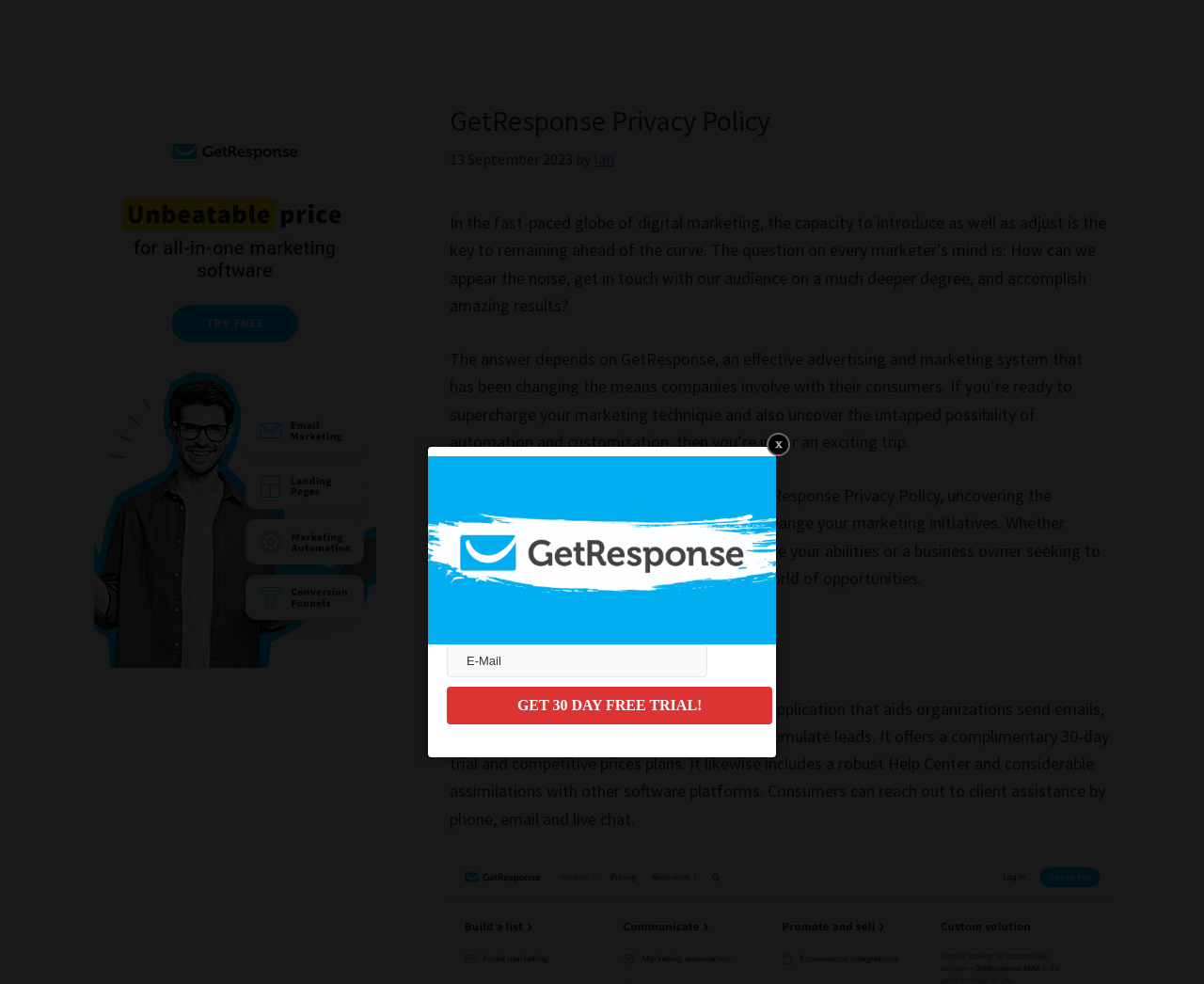What is the duration of the free trial?
Using the image, provide a detailed and thorough answer to the question.

The duration of the free trial can be found in the button element, which is a child of the Root Element. The text content of this element is 'GET 30 DAY FREE TRIAL!'.